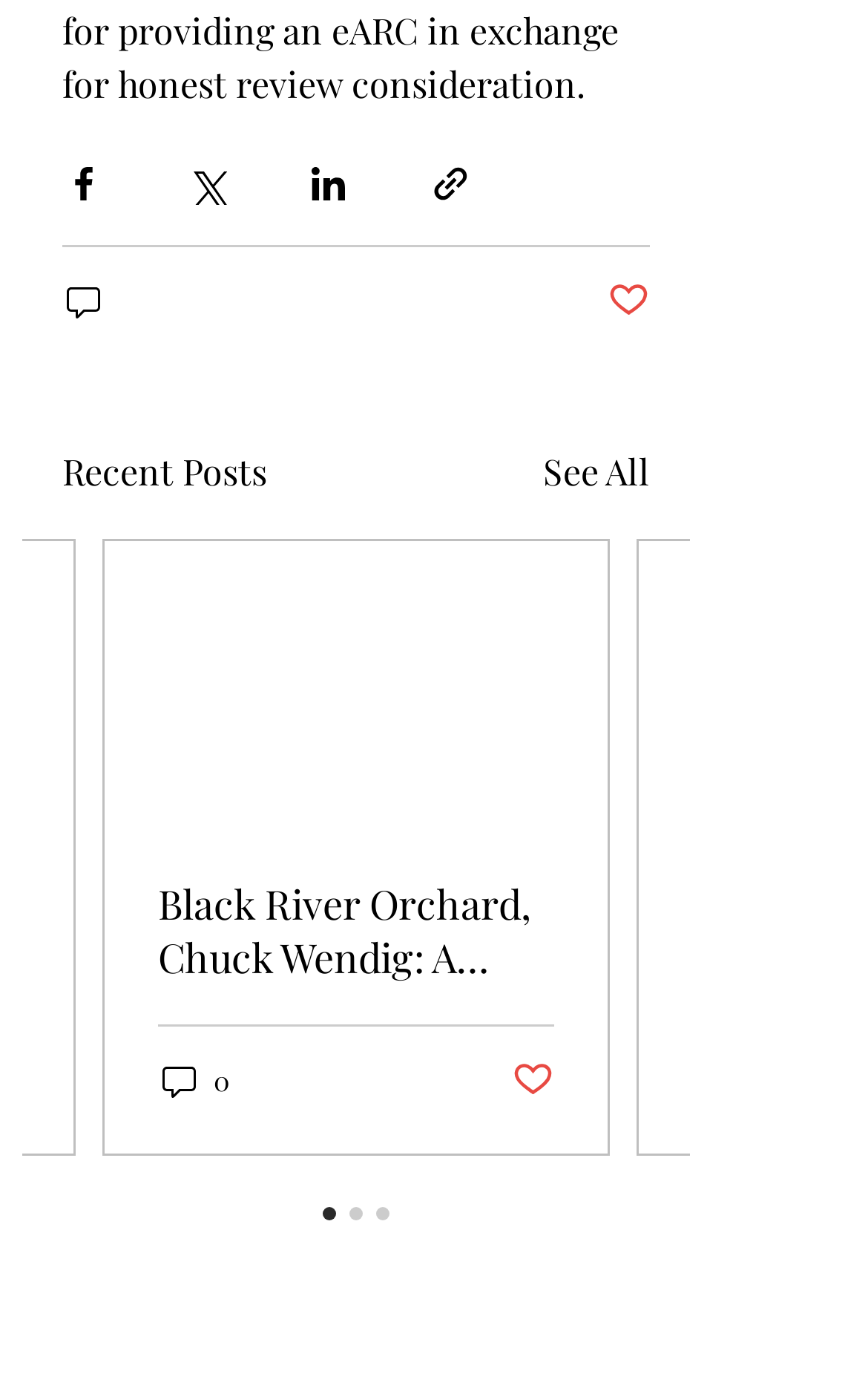Locate the bounding box coordinates of the region to be clicked to comply with the following instruction: "Like the post". The coordinates must be four float numbers between 0 and 1, in the form [left, top, right, bottom].

[0.7, 0.203, 0.749, 0.235]